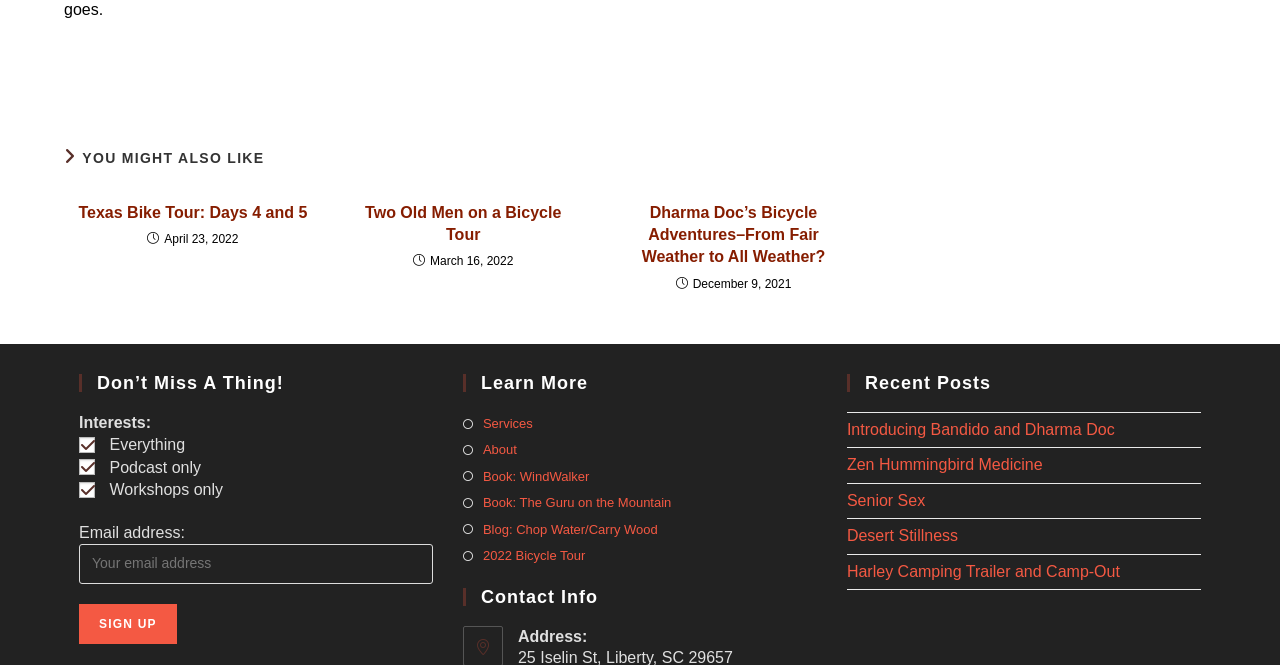Identify the bounding box coordinates for the element you need to click to achieve the following task: "Check the 'Everything' checkbox". Provide the bounding box coordinates as four float numbers between 0 and 1, in the form [left, top, right, bottom].

[0.062, 0.657, 0.074, 0.681]